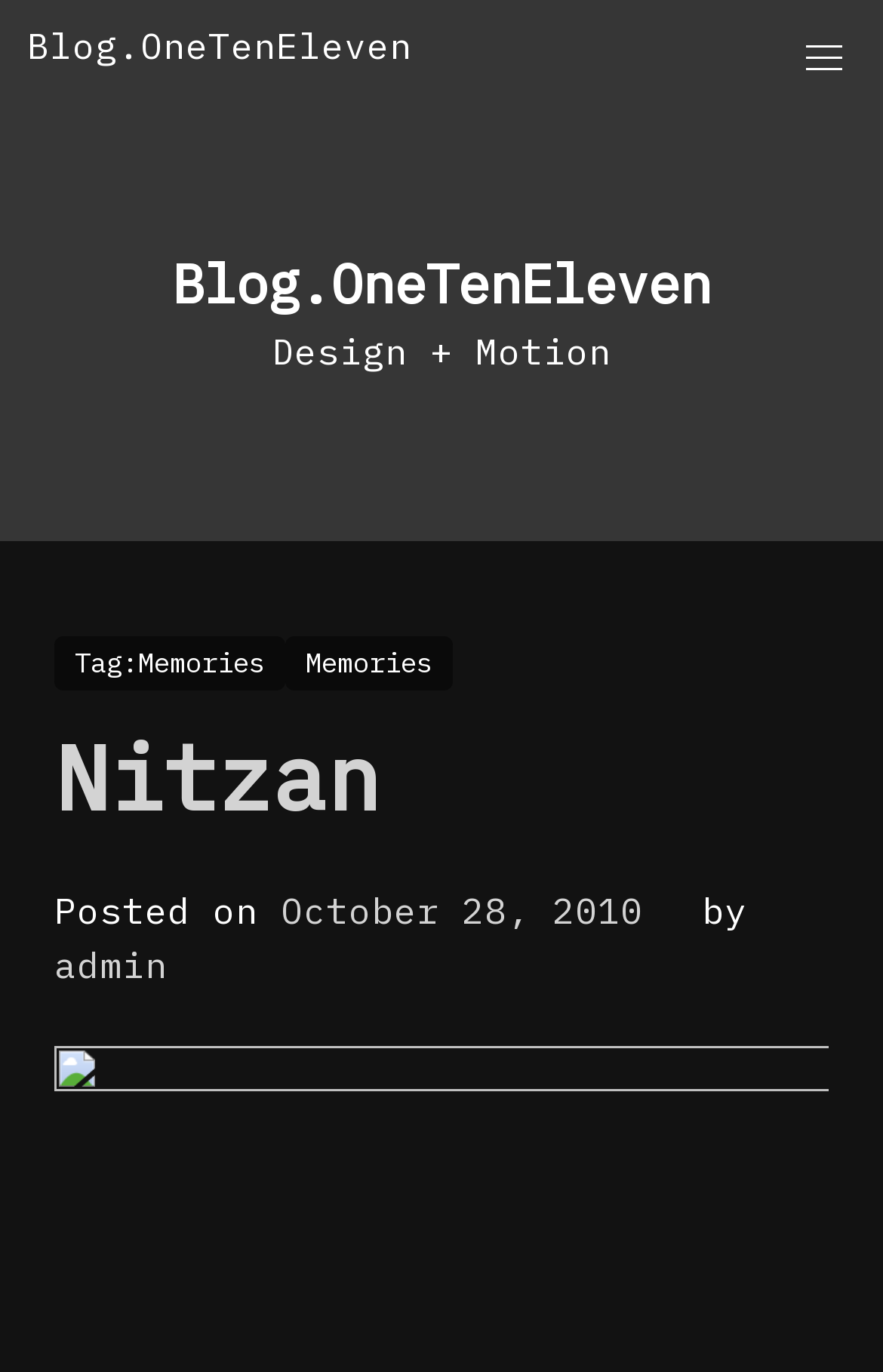What is the name of the blog?
Using the visual information, answer the question in a single word or phrase.

Blog.OneTenEleven